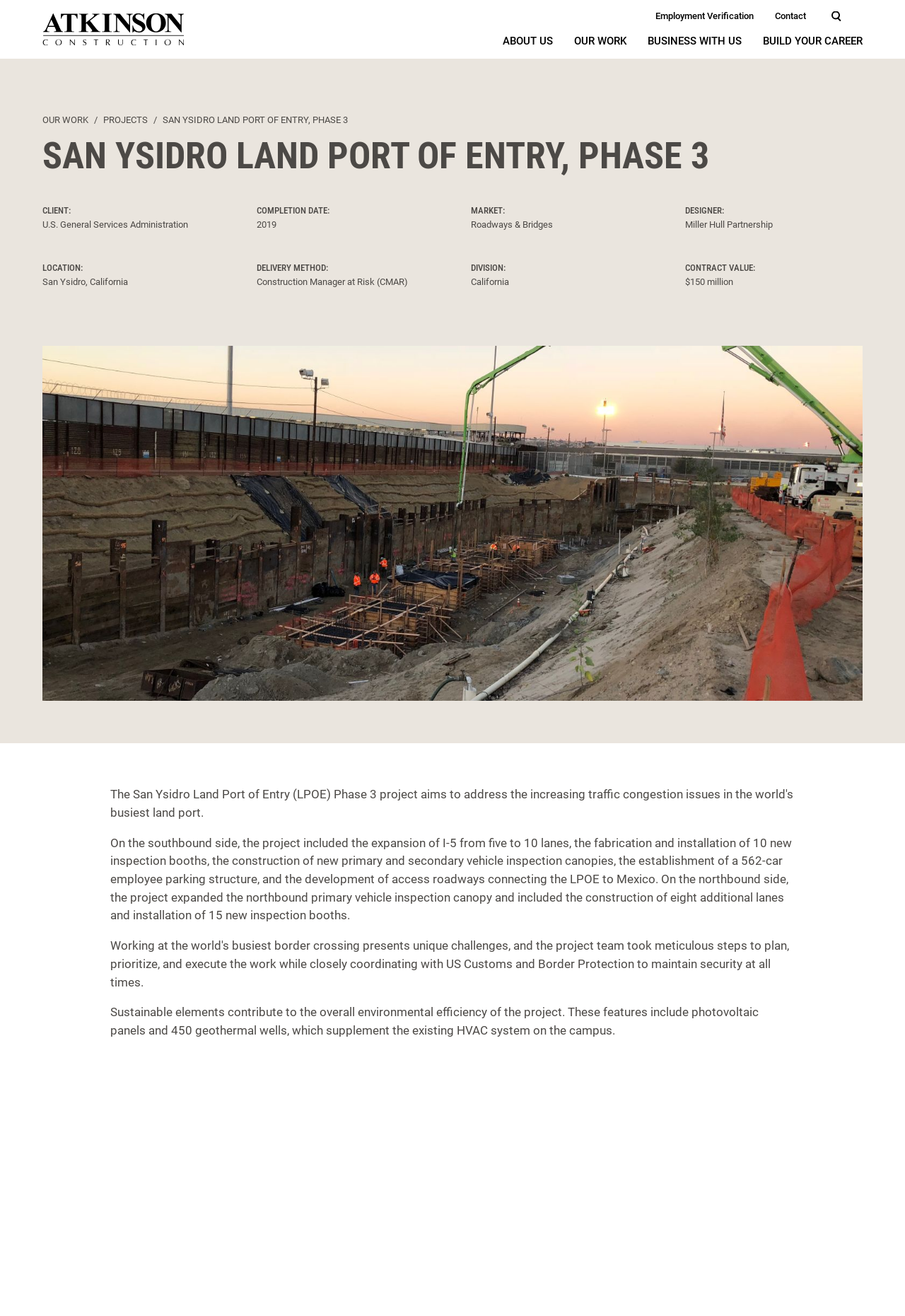Provide a short, one-word or phrase answer to the question below:
What is the client of the San Ysidro Land Port of Entry project?

U.S. General Services Administration